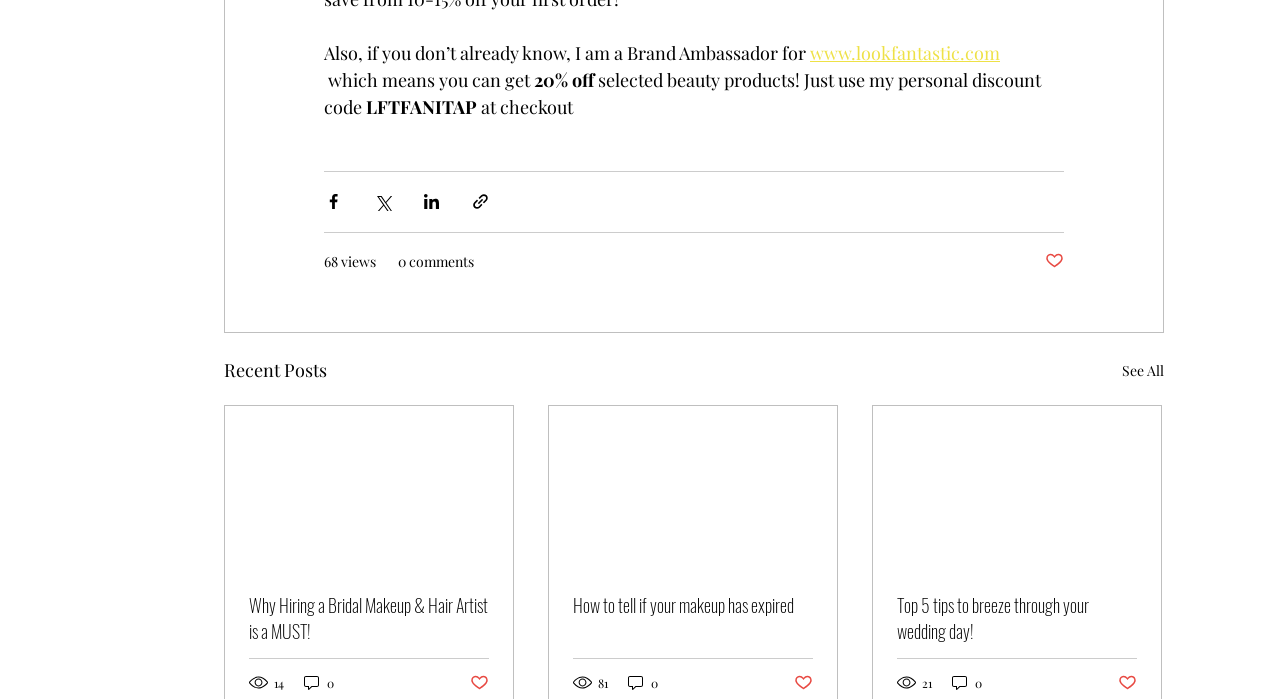Locate the bounding box coordinates of the area you need to click to fulfill this instruction: 'Explore Data Engineering'. The coordinates must be in the form of four float numbers ranging from 0 to 1: [left, top, right, bottom].

None